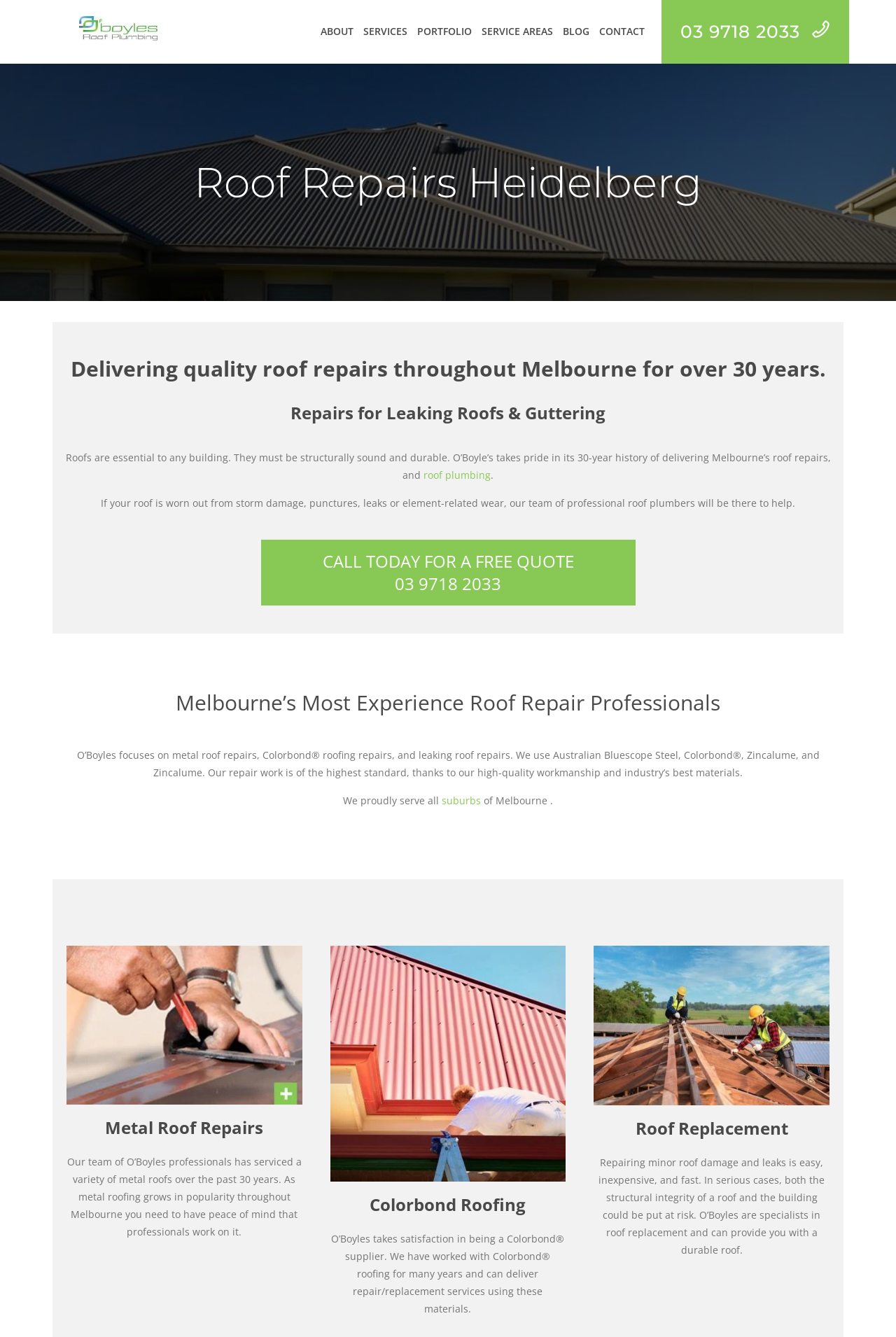Please identify the bounding box coordinates of the element that needs to be clicked to perform the following instruction: "Click the 'Metal Roof Repairs Heidelberg' link".

[0.074, 0.818, 0.337, 0.828]